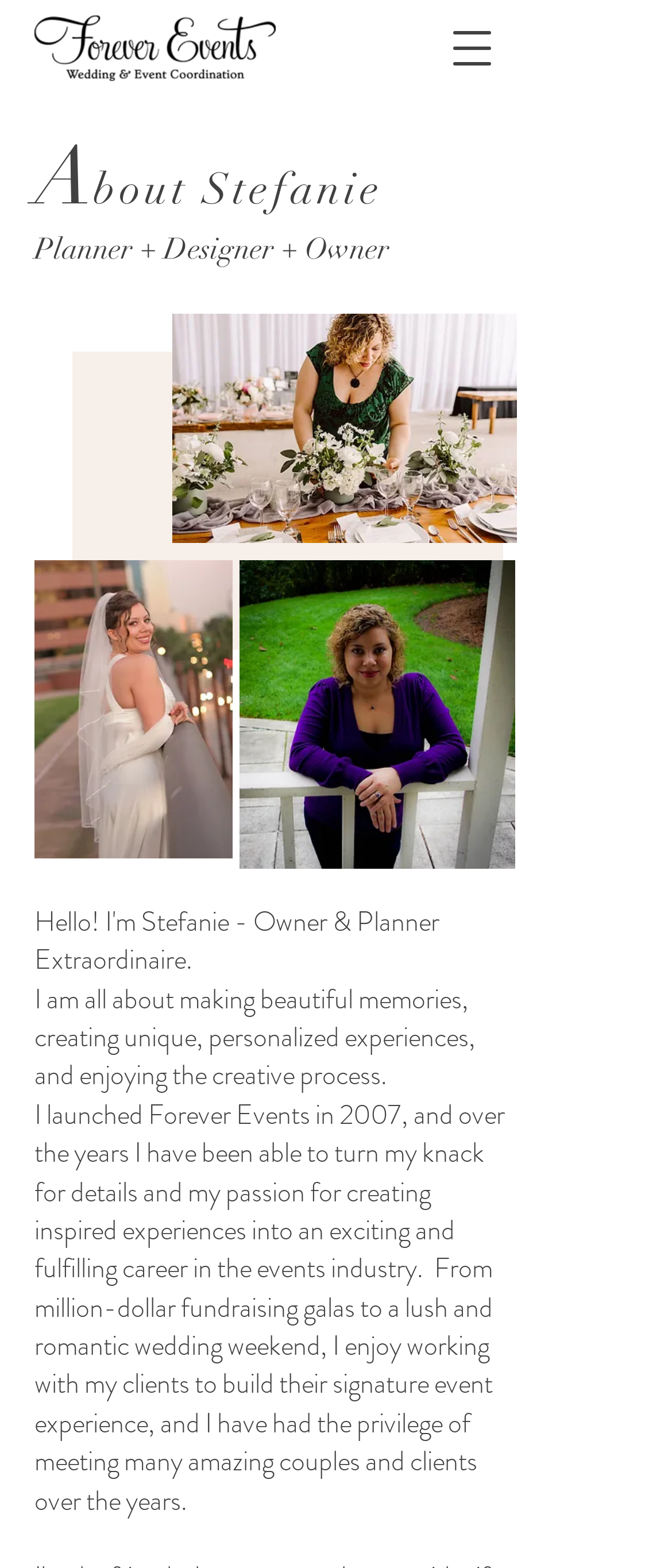What is Stefanie Wright passionate about?
Answer with a single word or short phrase according to what you see in the image.

Parties and events